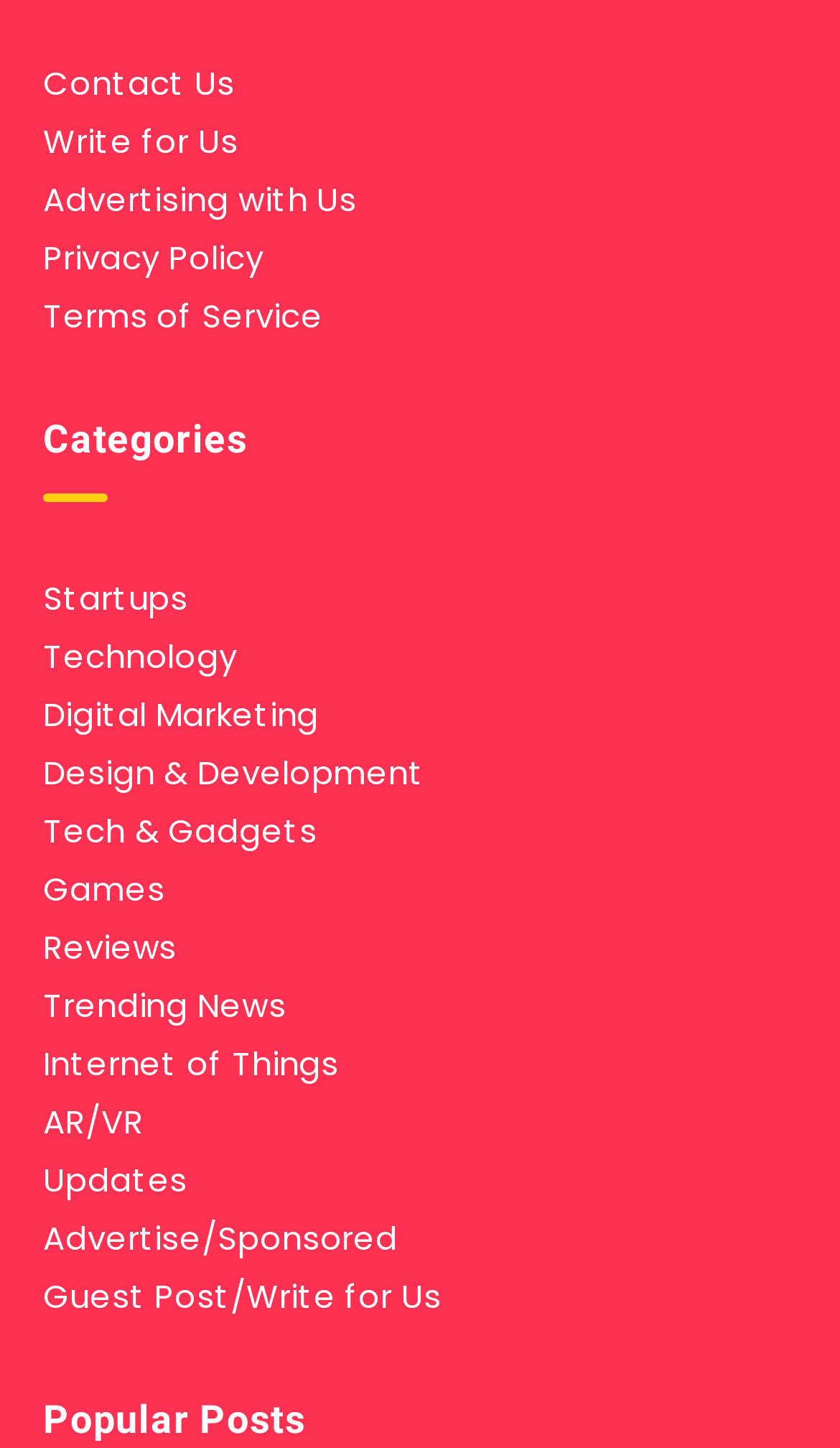What is the first category listed?
Using the image as a reference, answer the question with a short word or phrase.

Startups